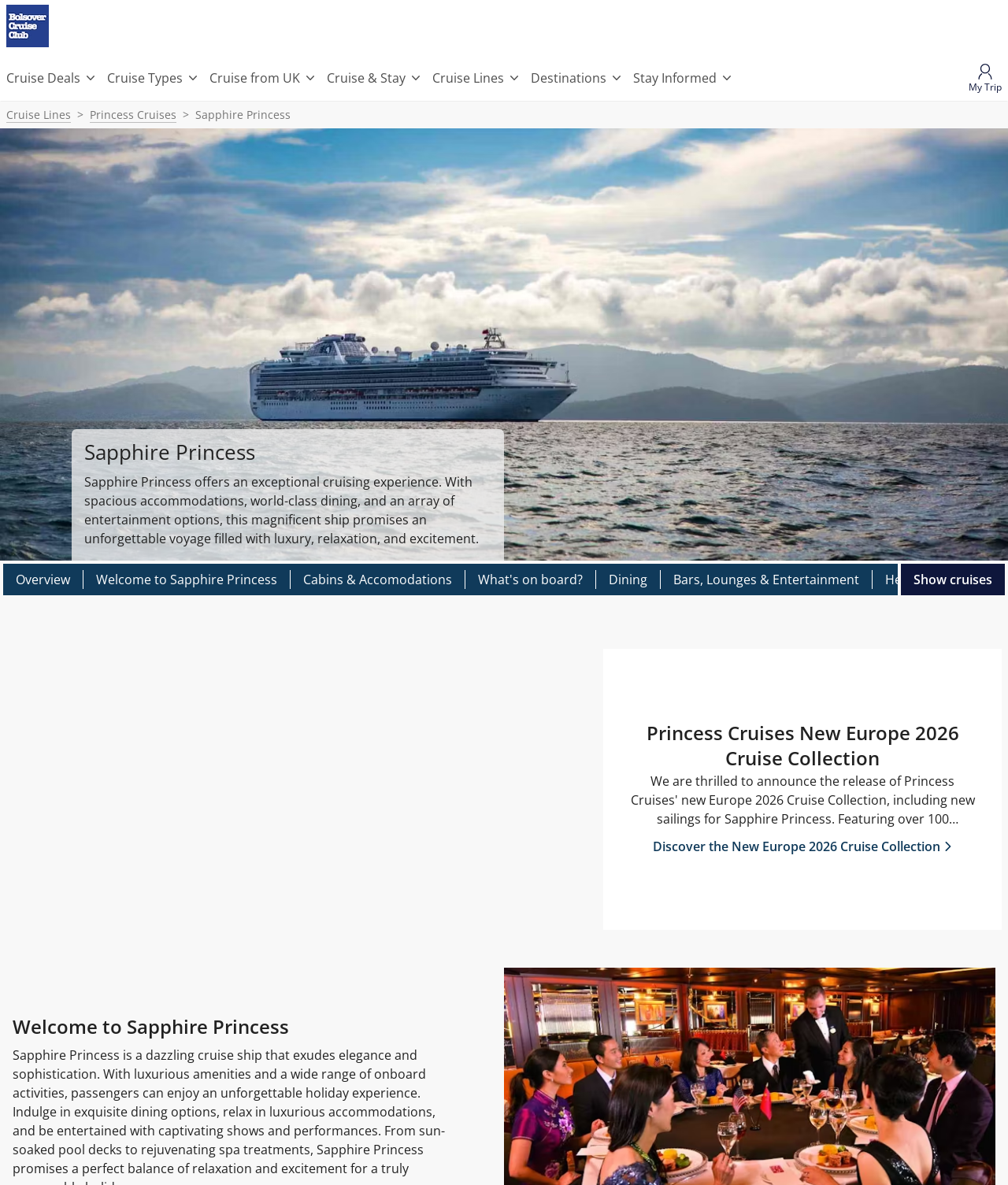Please identify the bounding box coordinates of the element I need to click to follow this instruction: "View Sapphire Princess overview".

[0.003, 0.481, 0.082, 0.497]